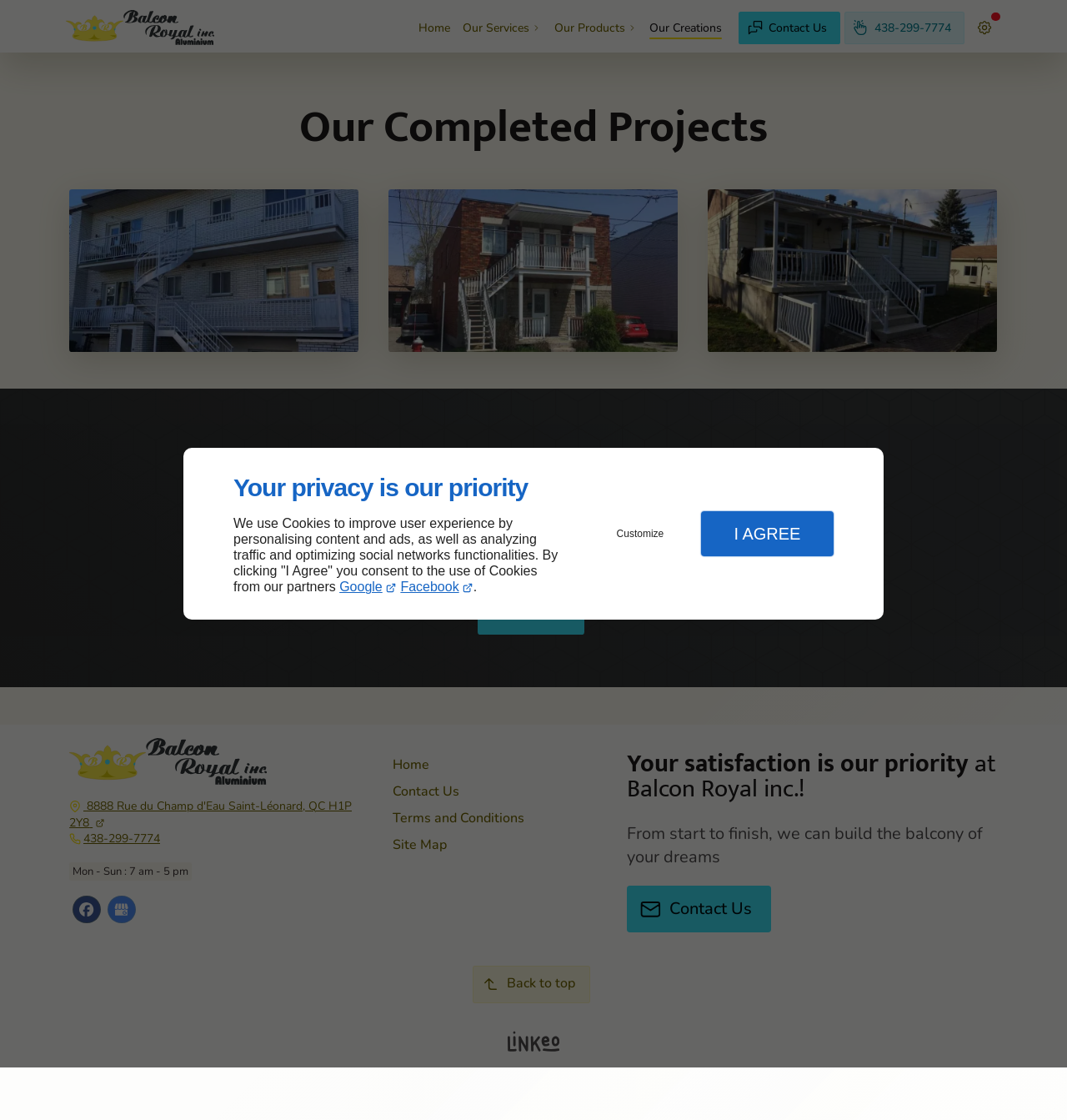Pinpoint the bounding box coordinates of the area that must be clicked to complete this instruction: "Click 'Contact us now!'".

None